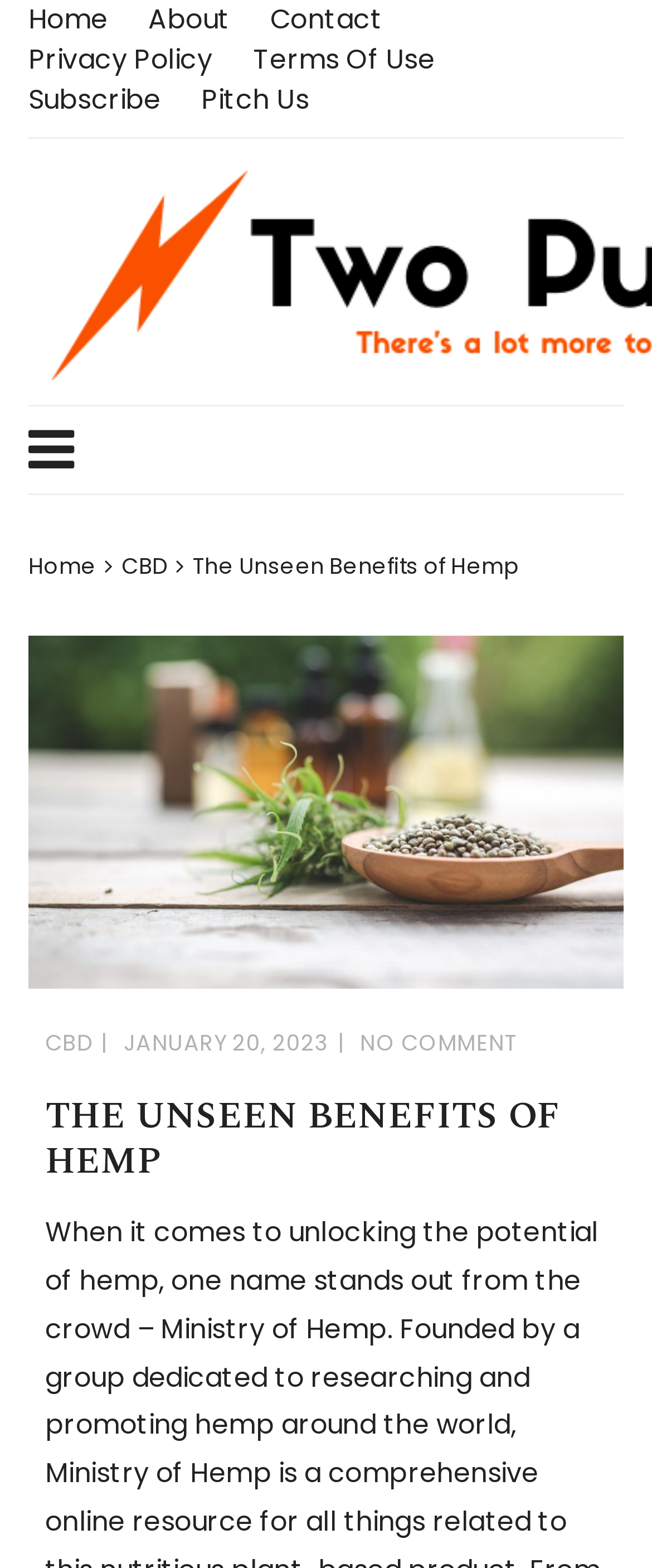Identify the bounding box for the UI element that is described as follows: "Pitch us".

[0.309, 0.051, 0.474, 0.077]